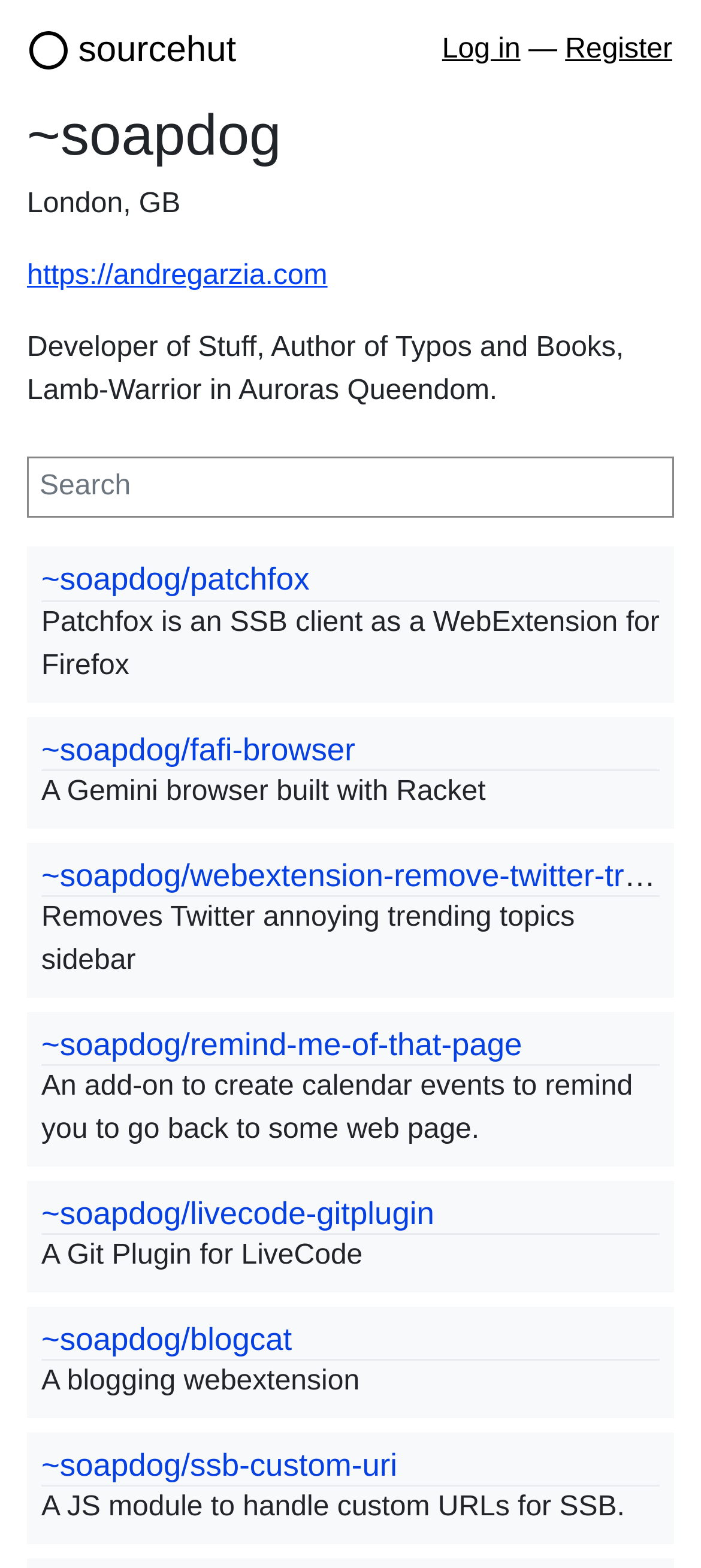Determine the bounding box coordinates of the clickable region to execute the instruction: "register". The coordinates should be four float numbers between 0 and 1, denoted as [left, top, right, bottom].

[0.806, 0.022, 0.959, 0.041]